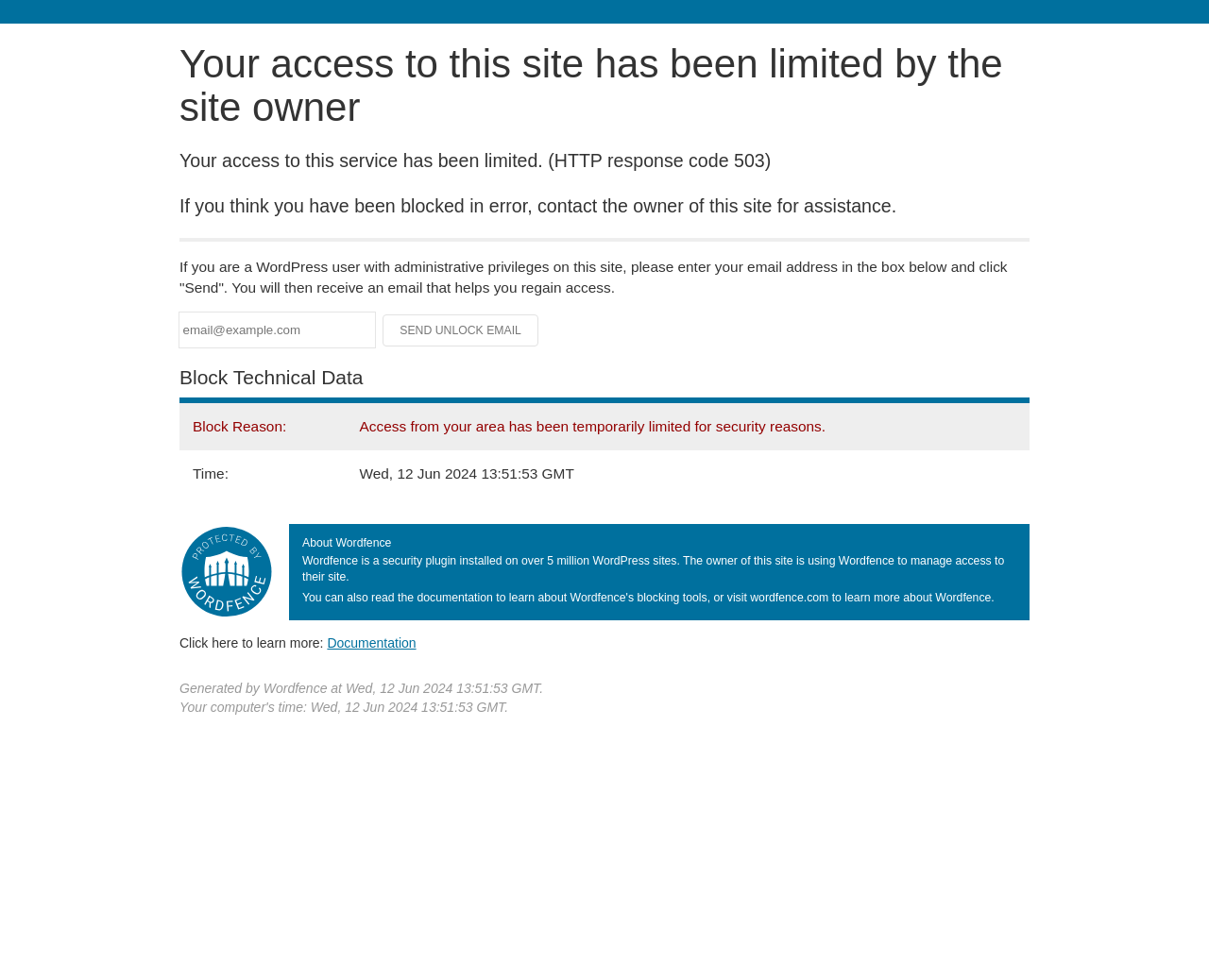Bounding box coordinates must be specified in the format (top-left x, top-left y, bottom-right x, bottom-right y). All values should be floating point numbers between 0 and 1. What are the bounding box coordinates of the UI element described as: Documentation

[0.271, 0.648, 0.344, 0.663]